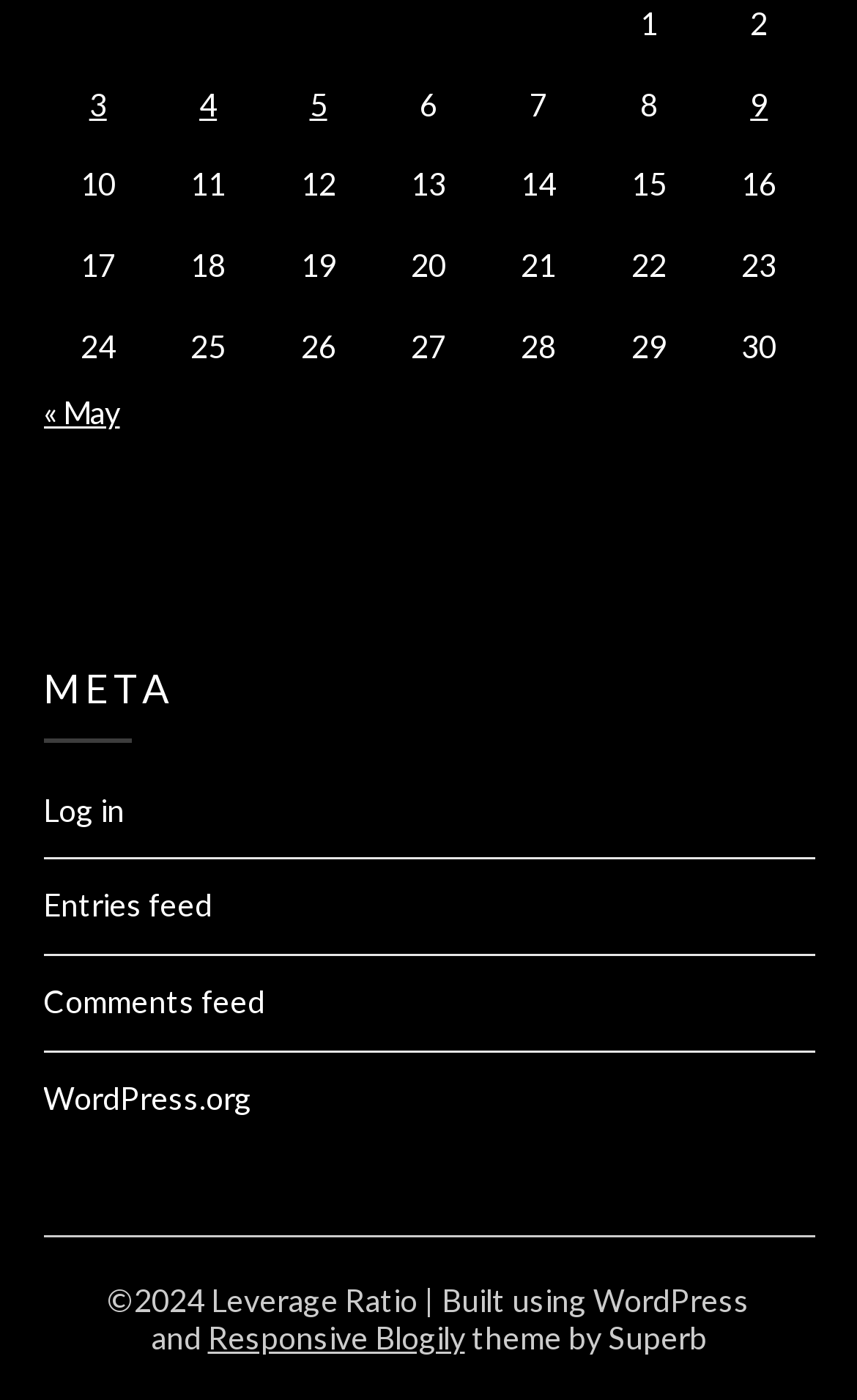Determine the bounding box coordinates of the clickable region to execute the instruction: "View posts published on June 3, 2024". The coordinates should be four float numbers between 0 and 1, denoted as [left, top, right, bottom].

[0.104, 0.061, 0.125, 0.087]